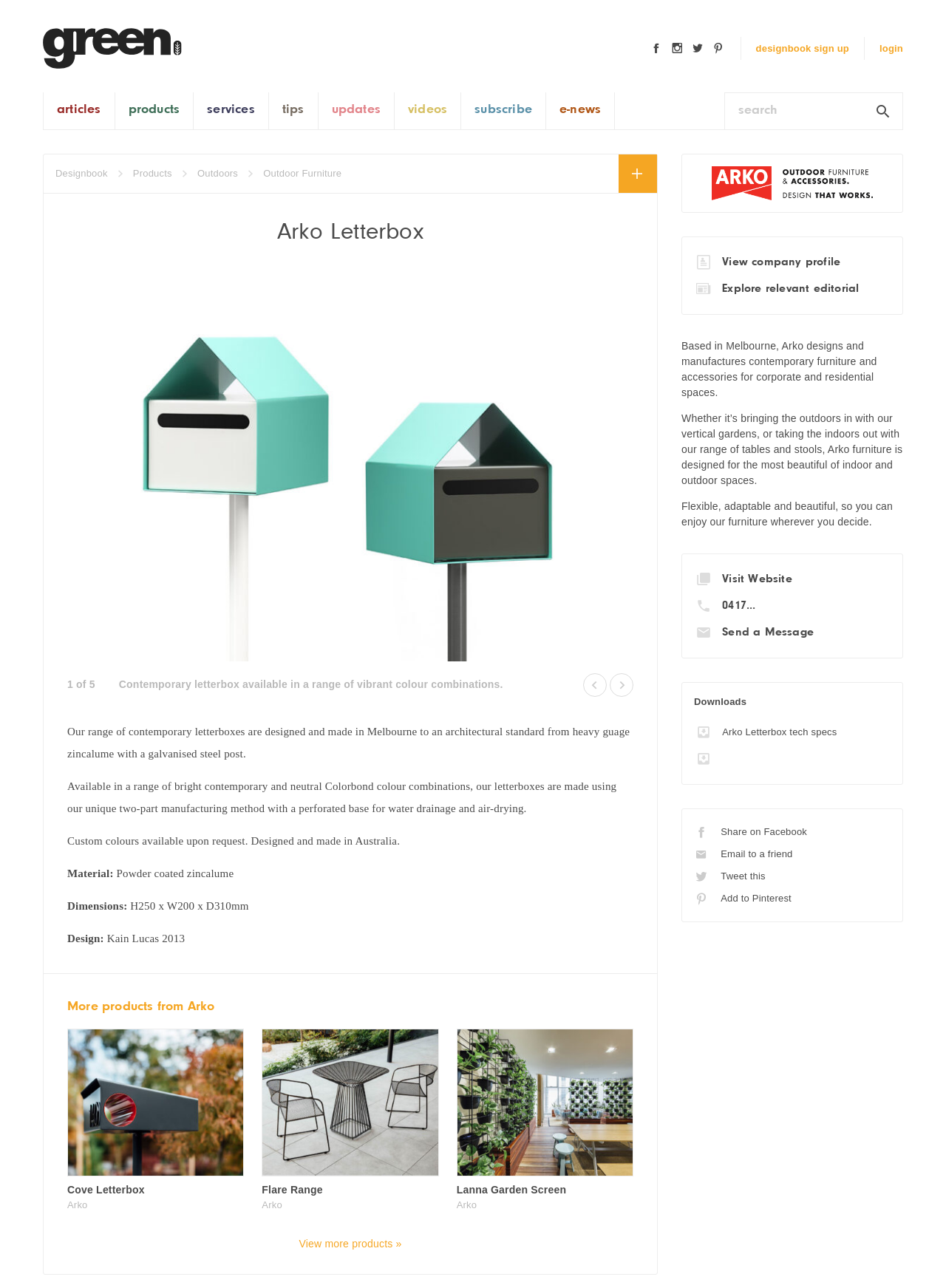Utilize the details in the image to thoroughly answer the following question: What is the name of the company that designs and manufactures contemporary furniture?

Based on the webpage, I found the company name 'Arko' in the section 'Based in Melbourne, Arko designs and manufactures contemporary furniture and accessories for corporate and residential spaces.'